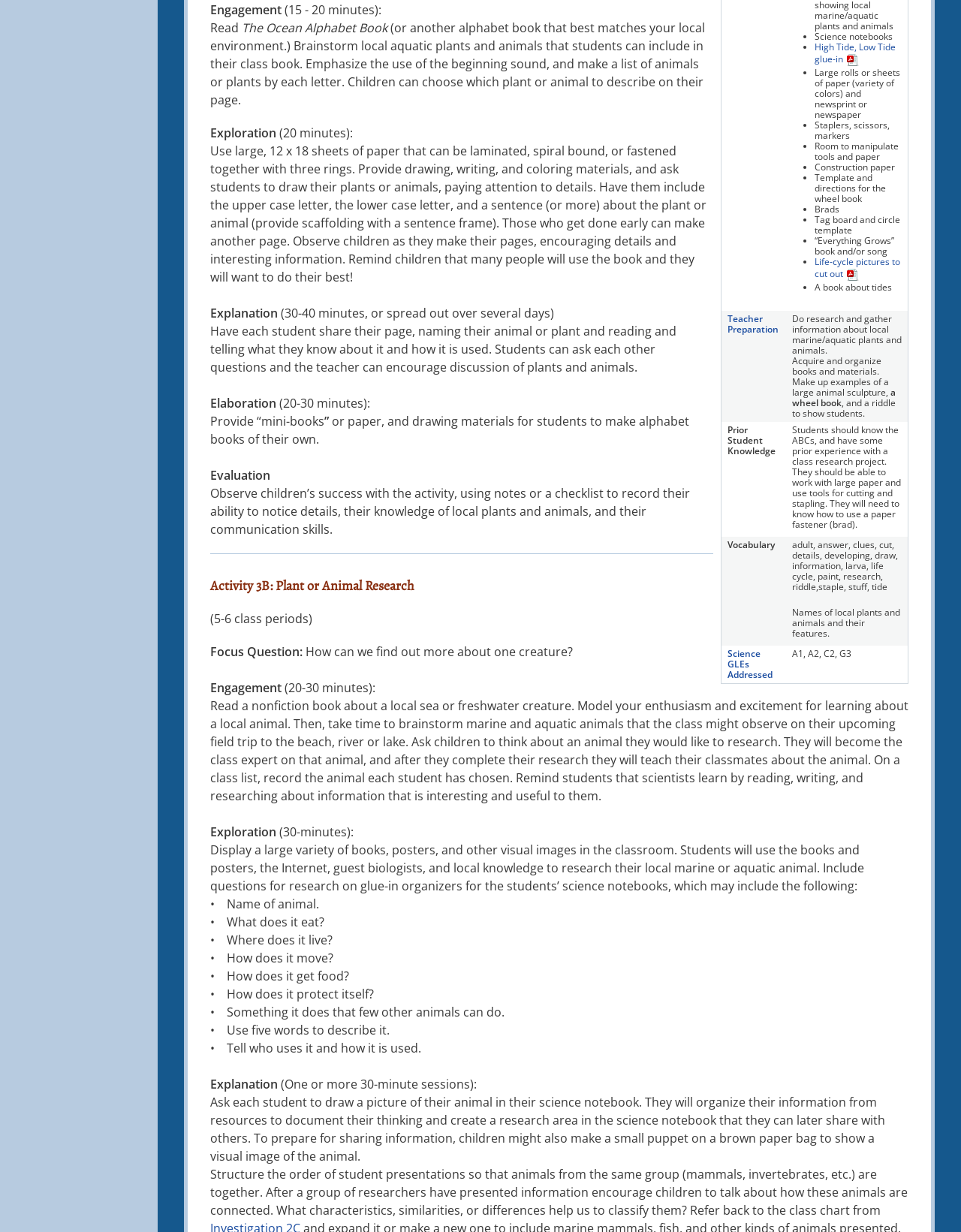Using the webpage screenshot, find the UI element described by Bibliography and Resources. Provide the bounding box coordinates in the format (top-left x, top-left y, bottom-right x, bottom-right y), ensuring all values are floating point numbers between 0 and 1.

[0.023, 0.092, 0.141, 0.128]